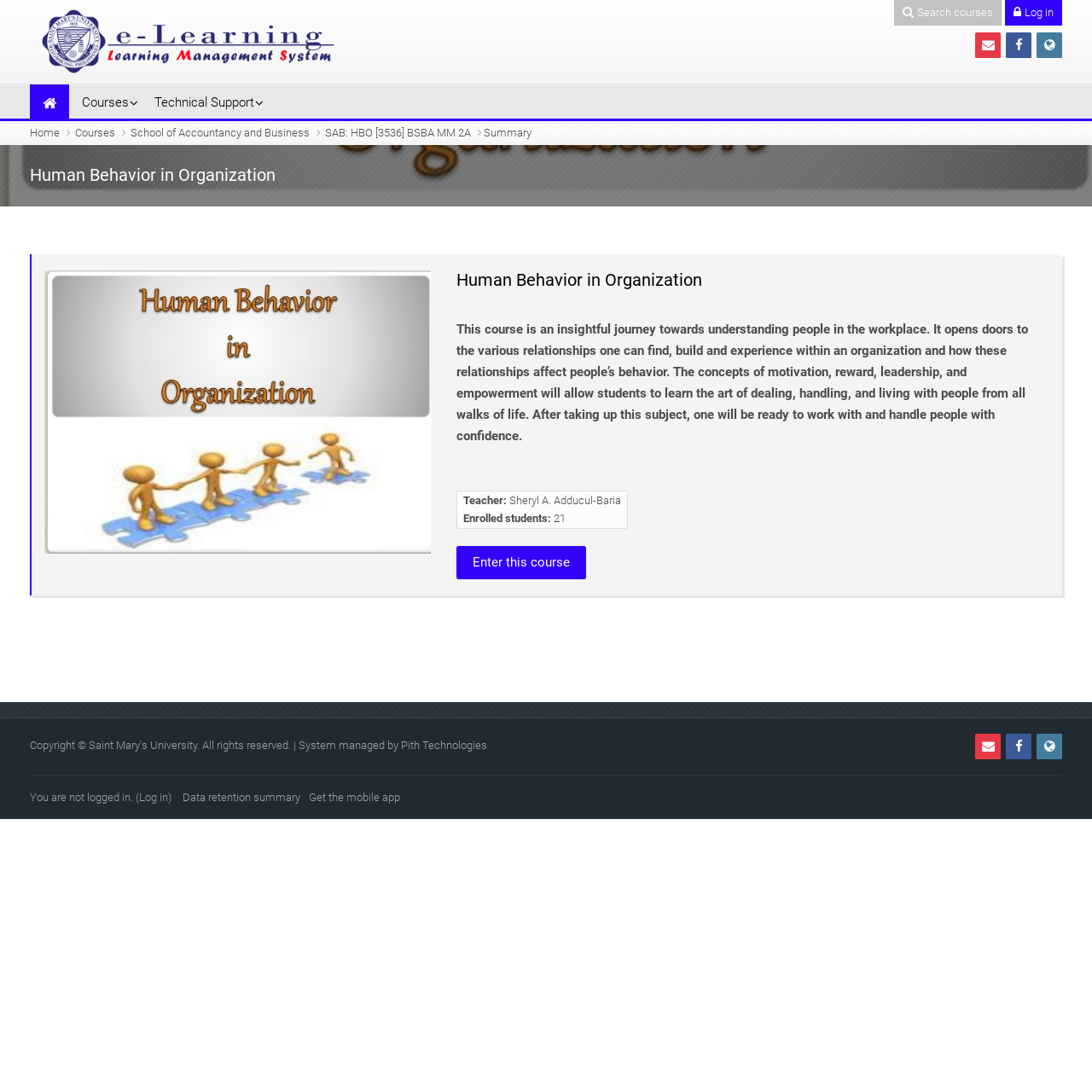What is the purpose of the 'Enter this course' button?
Refer to the image and answer the question using a single word or phrase.

To enter the course